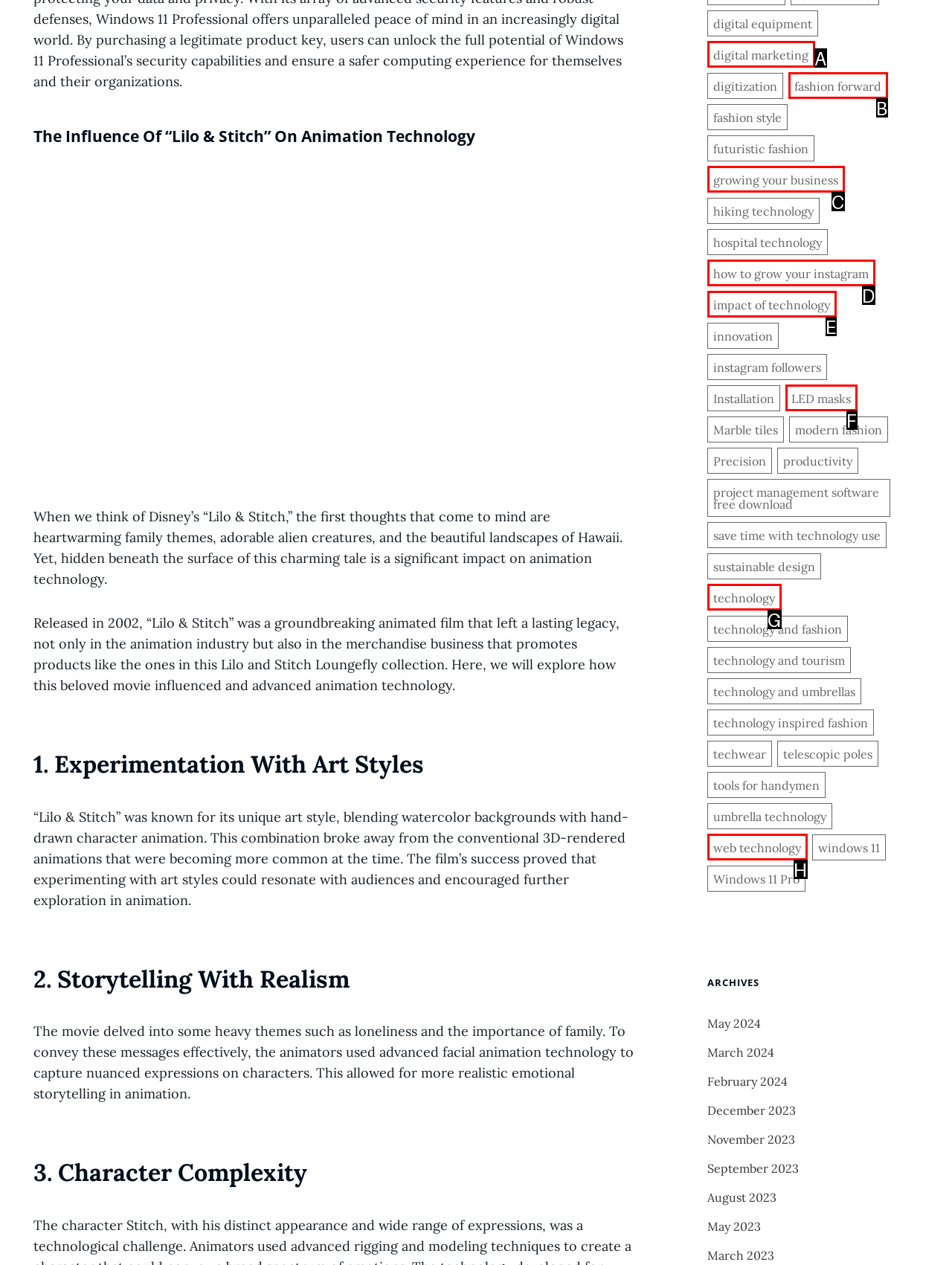Tell me which option best matches the description: how to grow your instagram
Answer with the option's letter from the given choices directly.

D